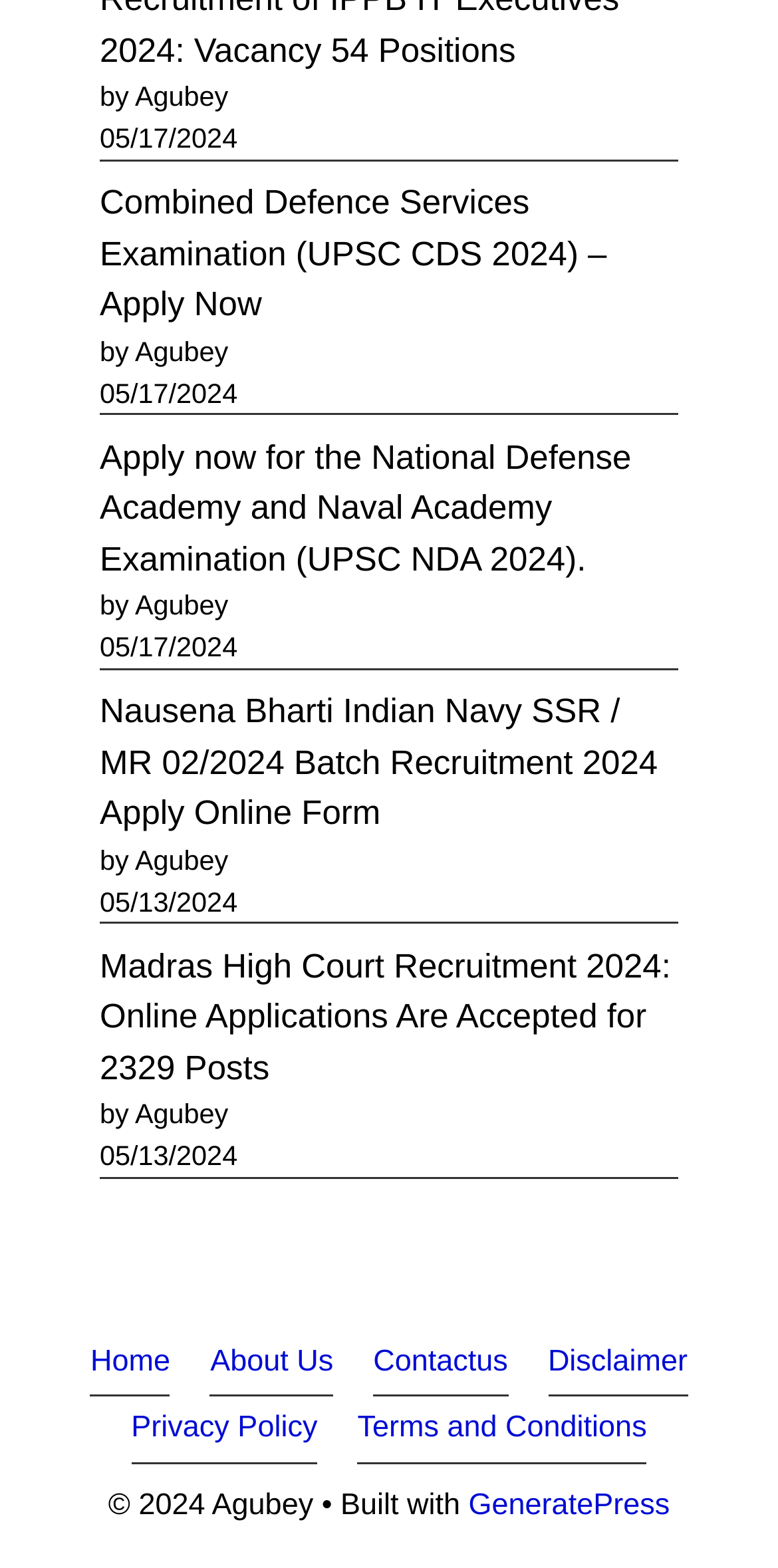How many posts are listed on this webpage?
Answer the question with a single word or phrase, referring to the image.

5